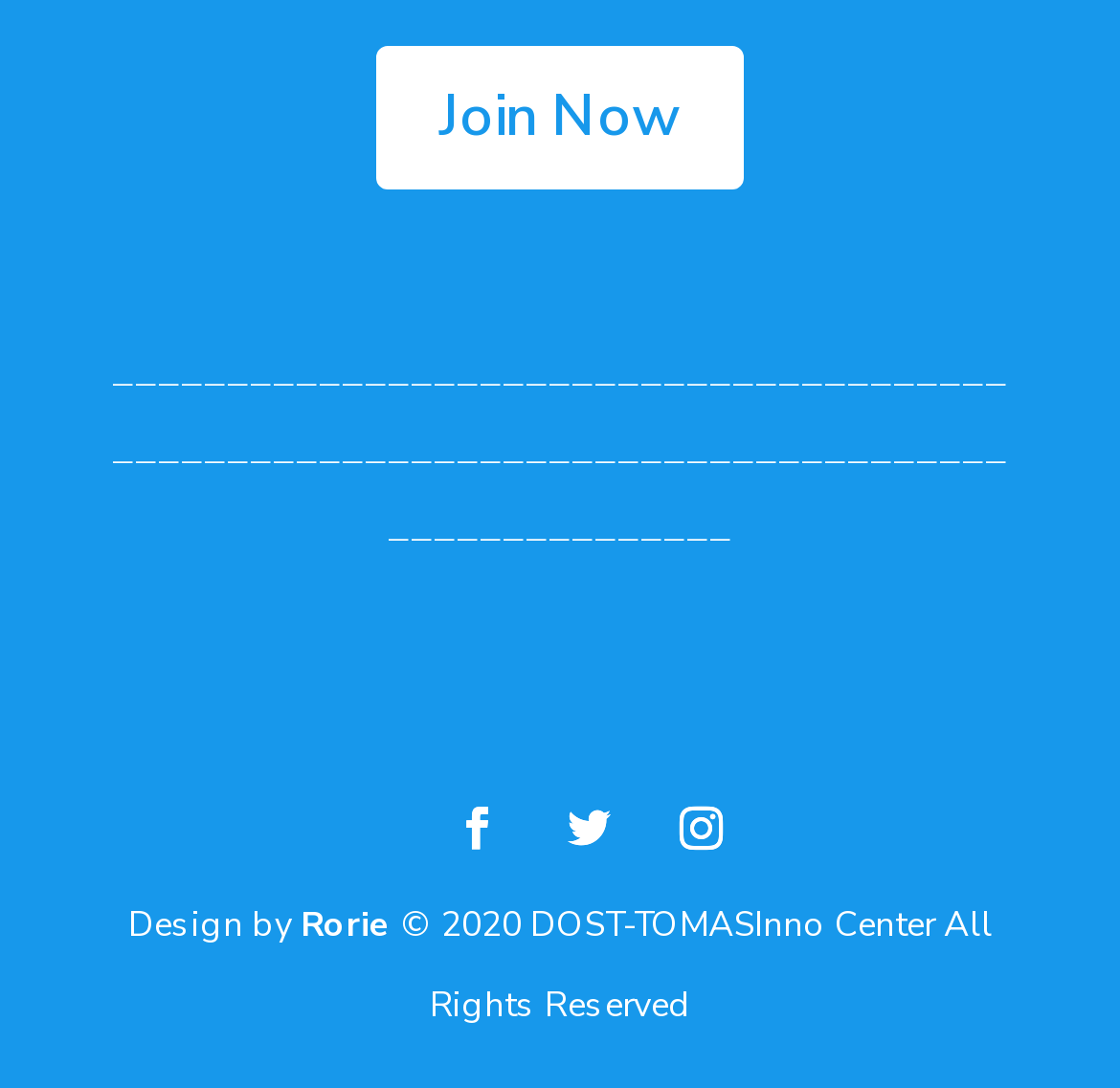Determine the bounding box coordinates (top-left x, top-left y, bottom-right x, bottom-right y) of the UI element described in the following text: Rorie

[0.268, 0.829, 0.35, 0.872]